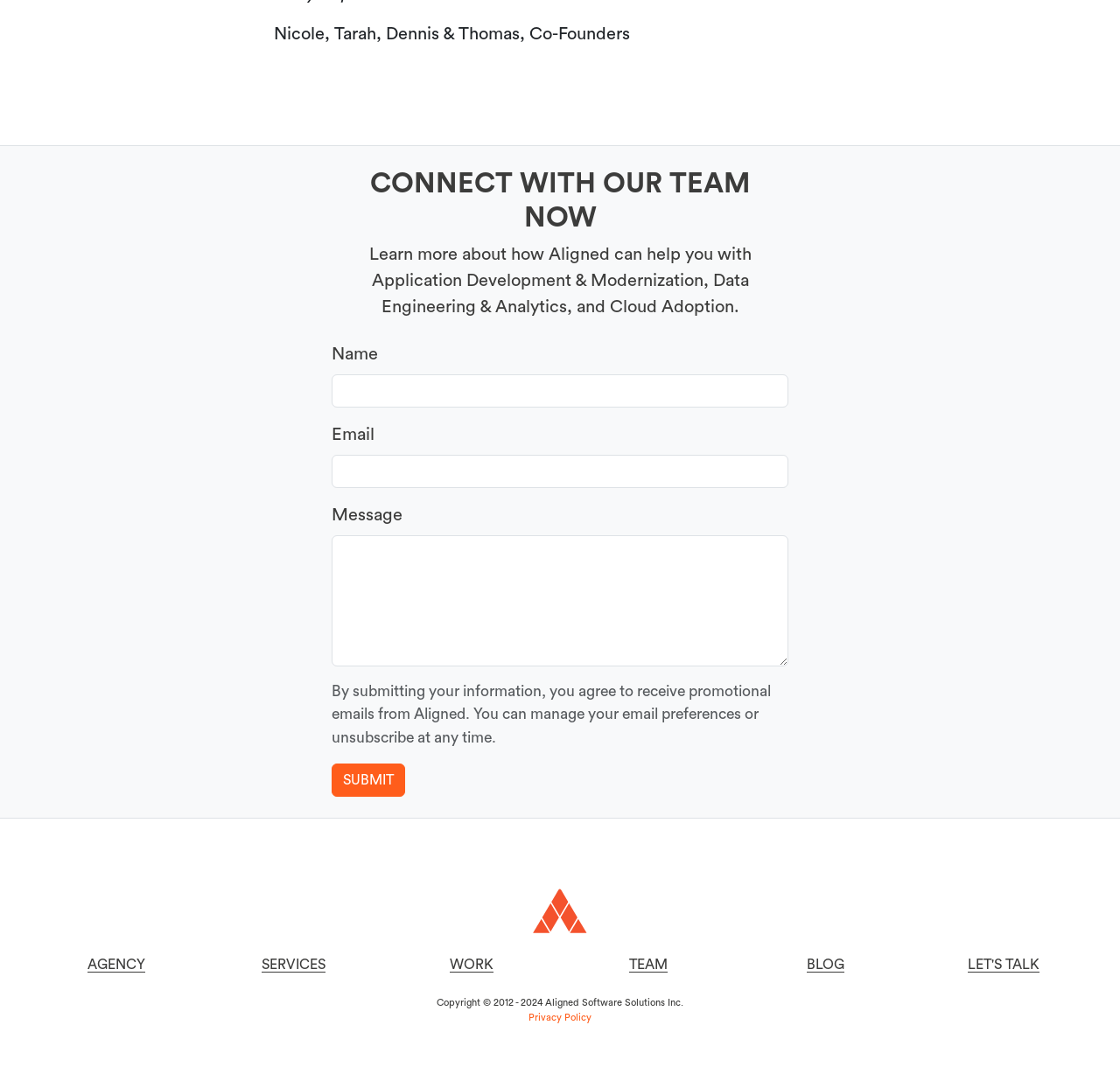Answer the question in a single word or phrase:
What is the purpose of the link 'LET'S TALK'?

Contact